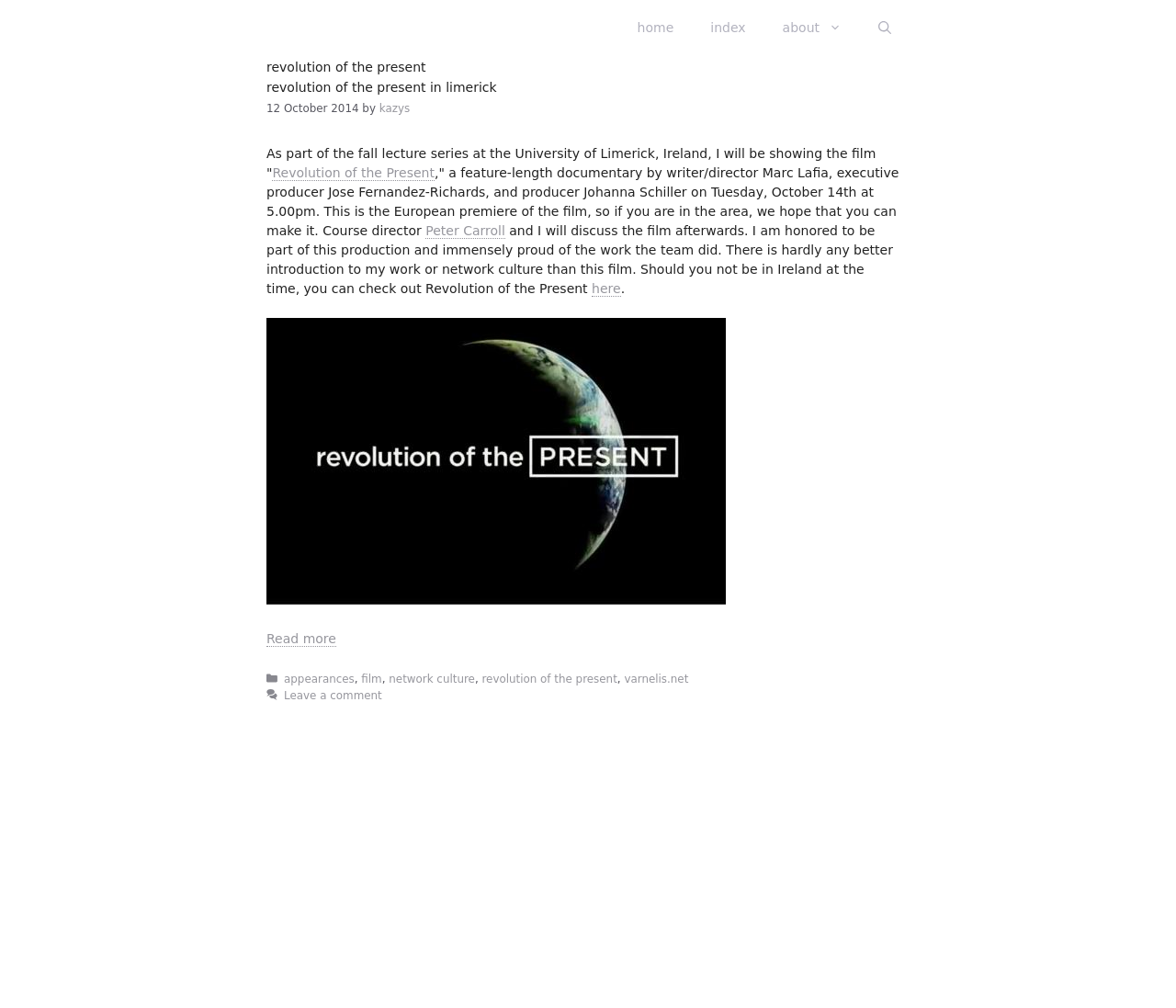Provide the bounding box coordinates, formatted as (top-left x, top-left y, bottom-right x, bottom-right y), with all values being floating point numbers between 0 and 1. Identify the bounding box of the UI element that matches the description: appearances

[0.241, 0.667, 0.301, 0.68]